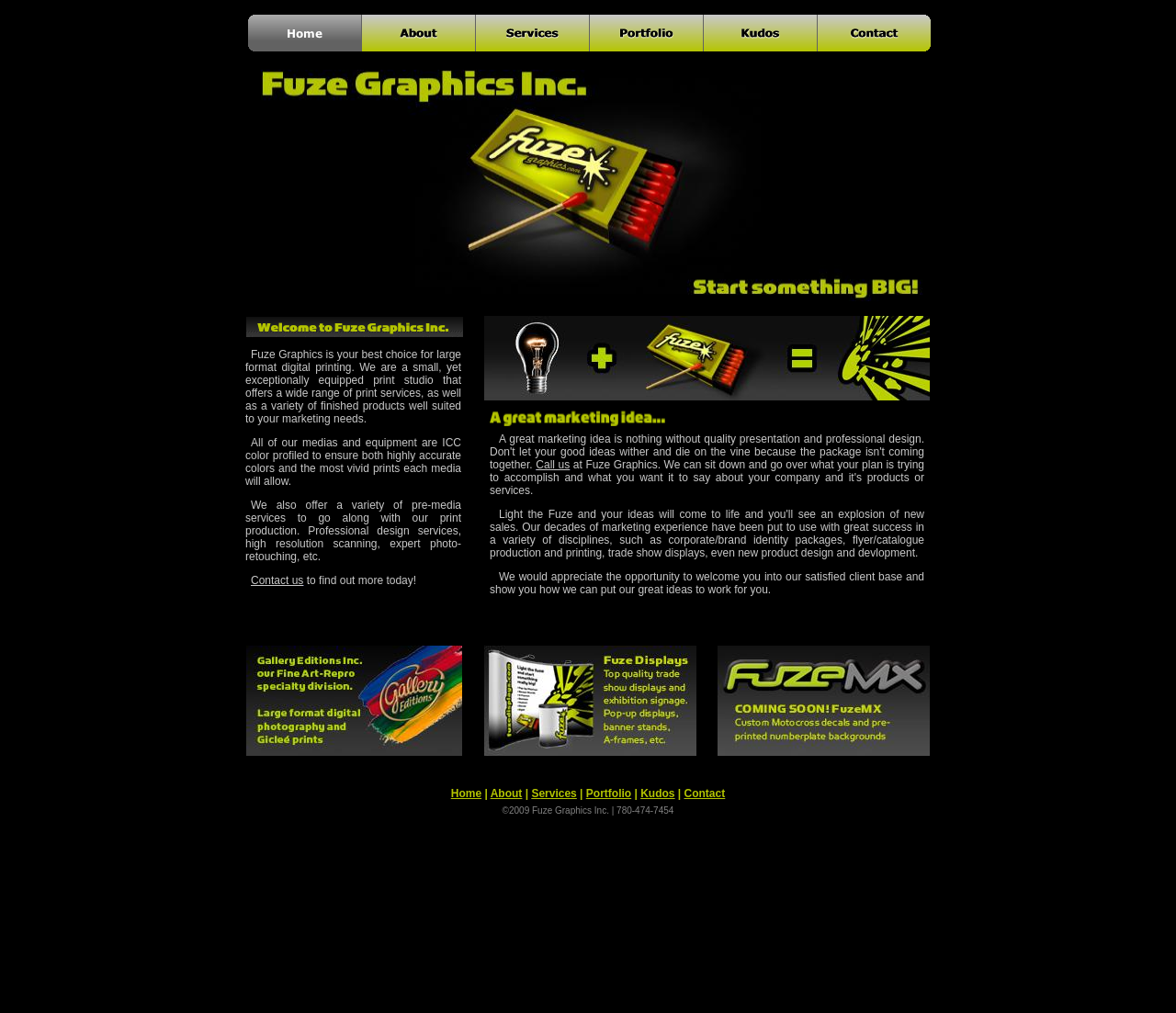What is the company's goal for its clients?
From the image, respond with a single word or phrase.

To see an explosion of new sales